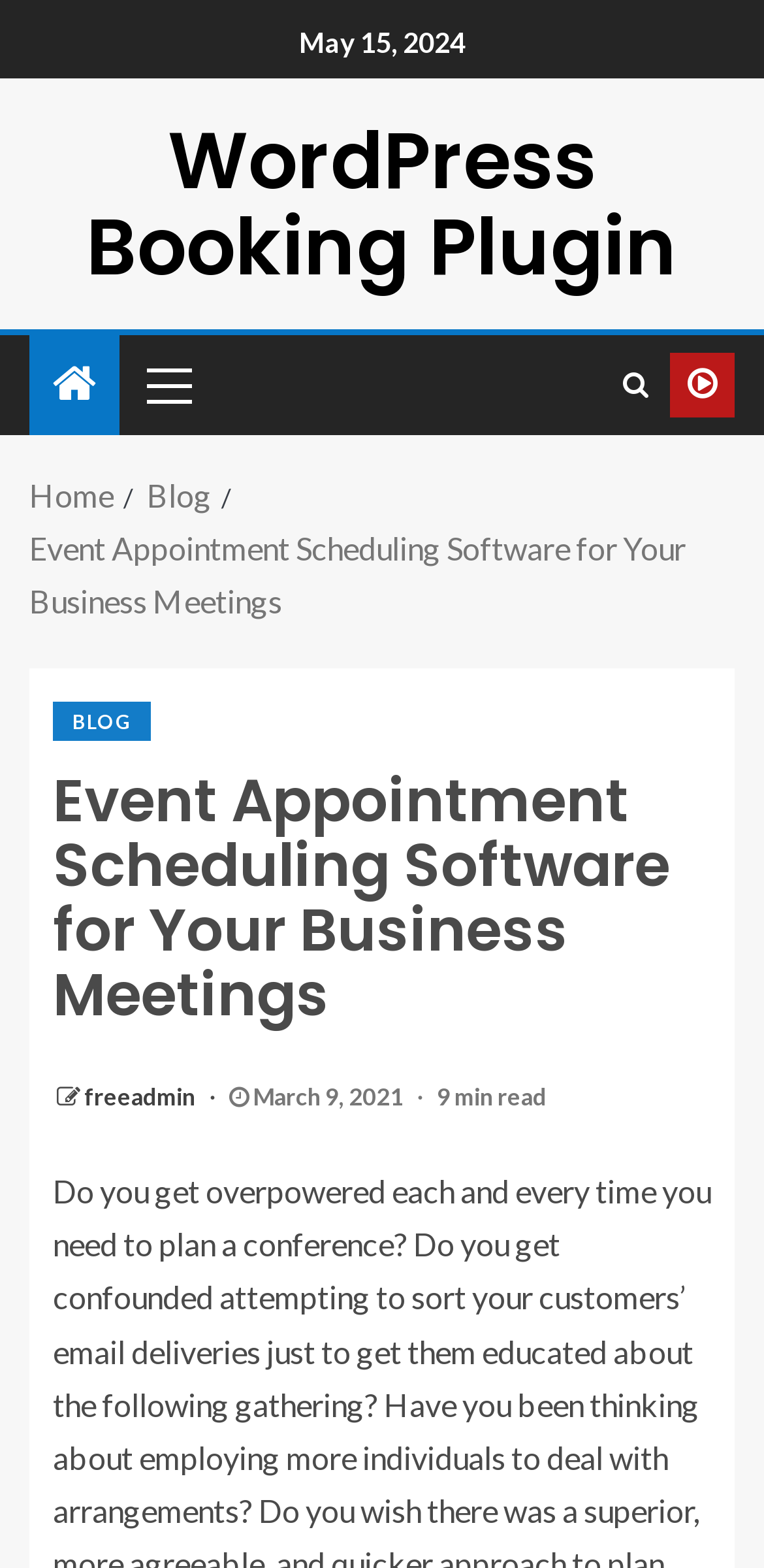Please identify the bounding box coordinates of the region to click in order to complete the given instruction: "Click on WordPress Booking Plugin". The coordinates should be four float numbers between 0 and 1, i.e., [left, top, right, bottom].

[0.113, 0.068, 0.887, 0.192]